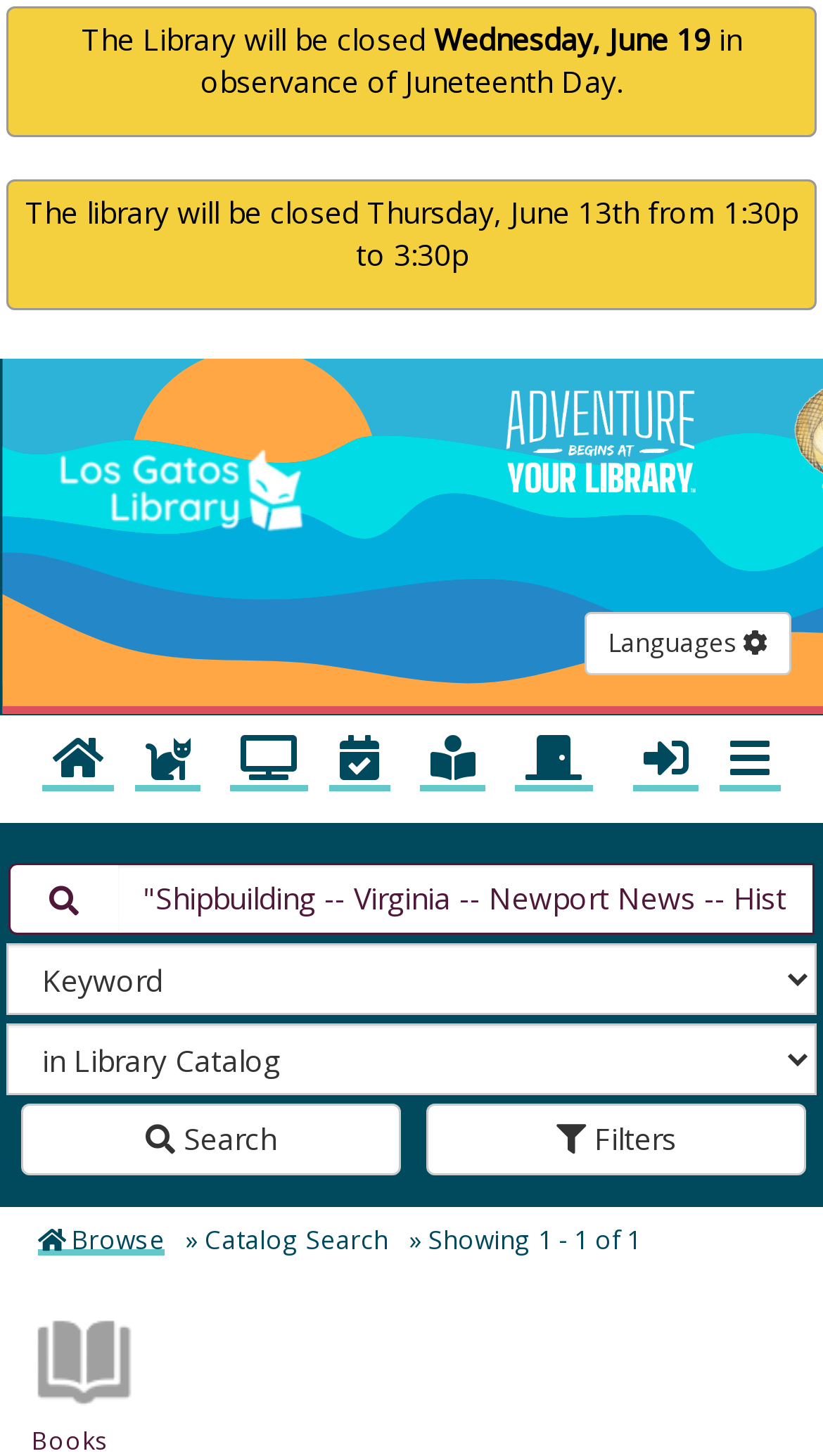Find the bounding box coordinates for the element described here: "Calendar".

[0.4, 0.491, 0.474, 0.543]